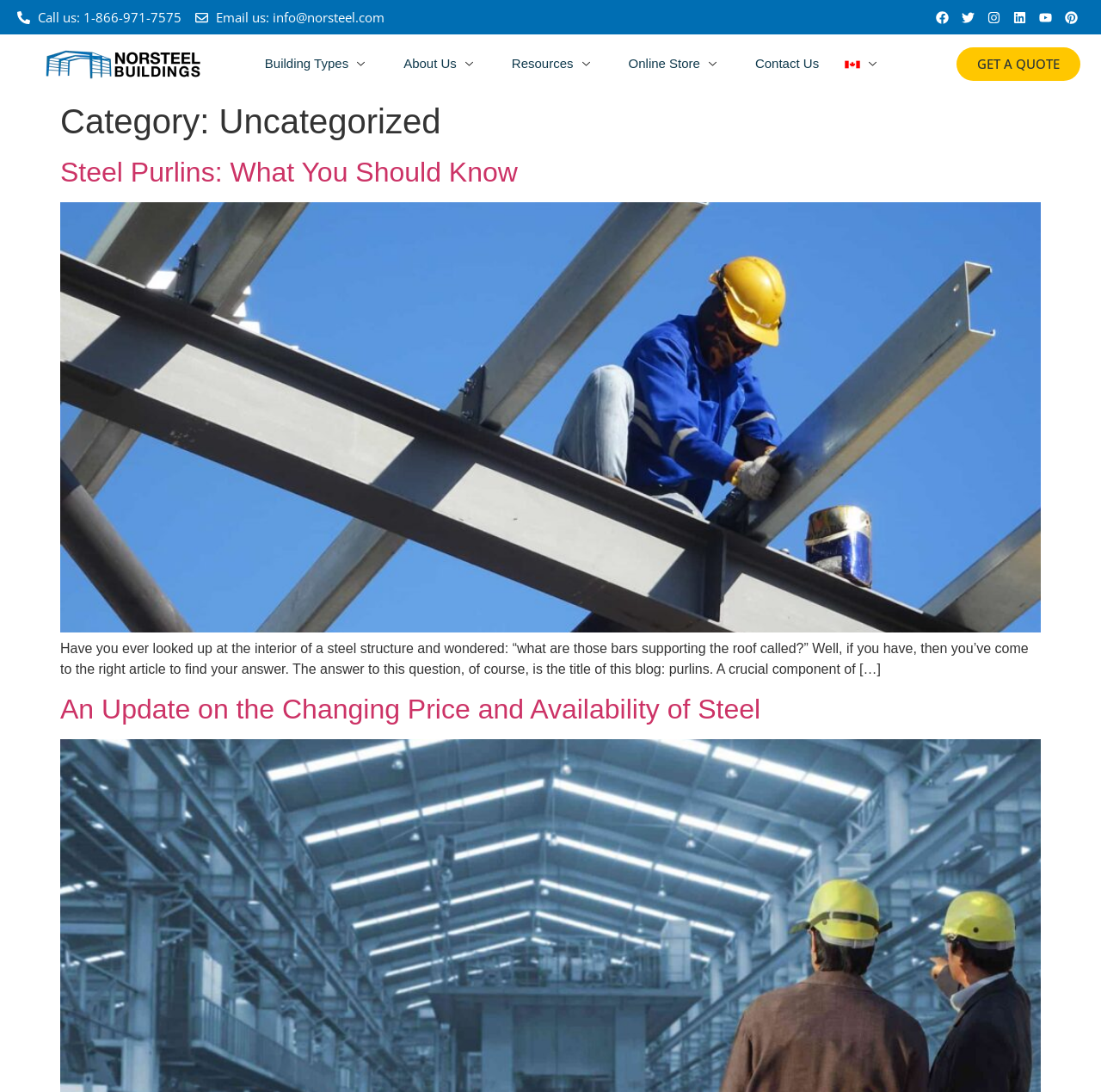Identify the bounding box of the UI element described as follows: "Building Types". Provide the coordinates as four float numbers in the range of 0 to 1 [left, top, right, bottom].

[0.229, 0.044, 0.355, 0.074]